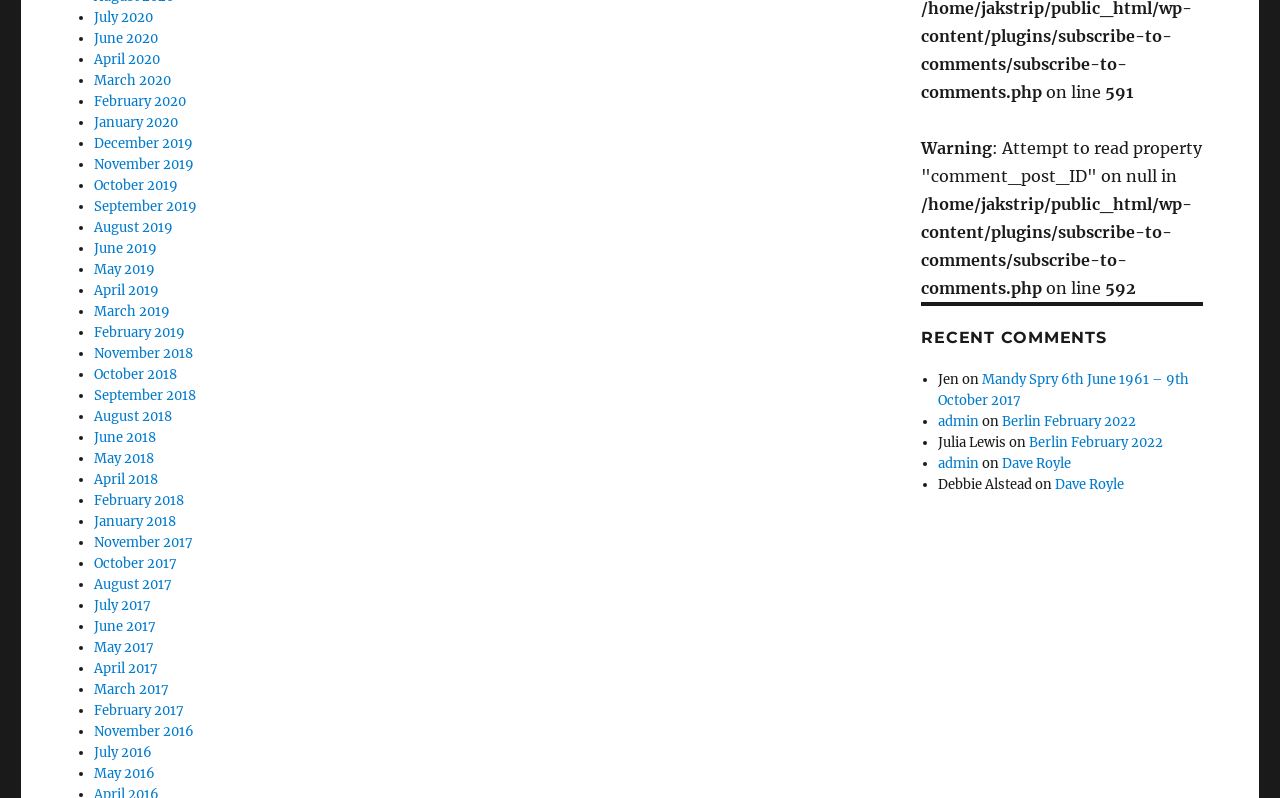From the webpage screenshot, identify the region described by January 2020. Provide the bounding box coordinates as (top-left x, top-left y, bottom-right x, bottom-right y), with each value being a floating point number between 0 and 1.

[0.073, 0.143, 0.139, 0.164]